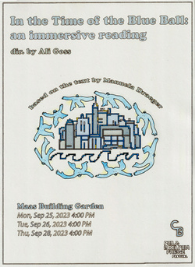Analyze the image and give a detailed response to the question:
How many sessions of the event are scheduled?

The poster informs viewers about the event's schedule, highlighting four sessions taking place on September 25, 26, and 28, 2023, indicating that there are four scheduled sessions for the event.